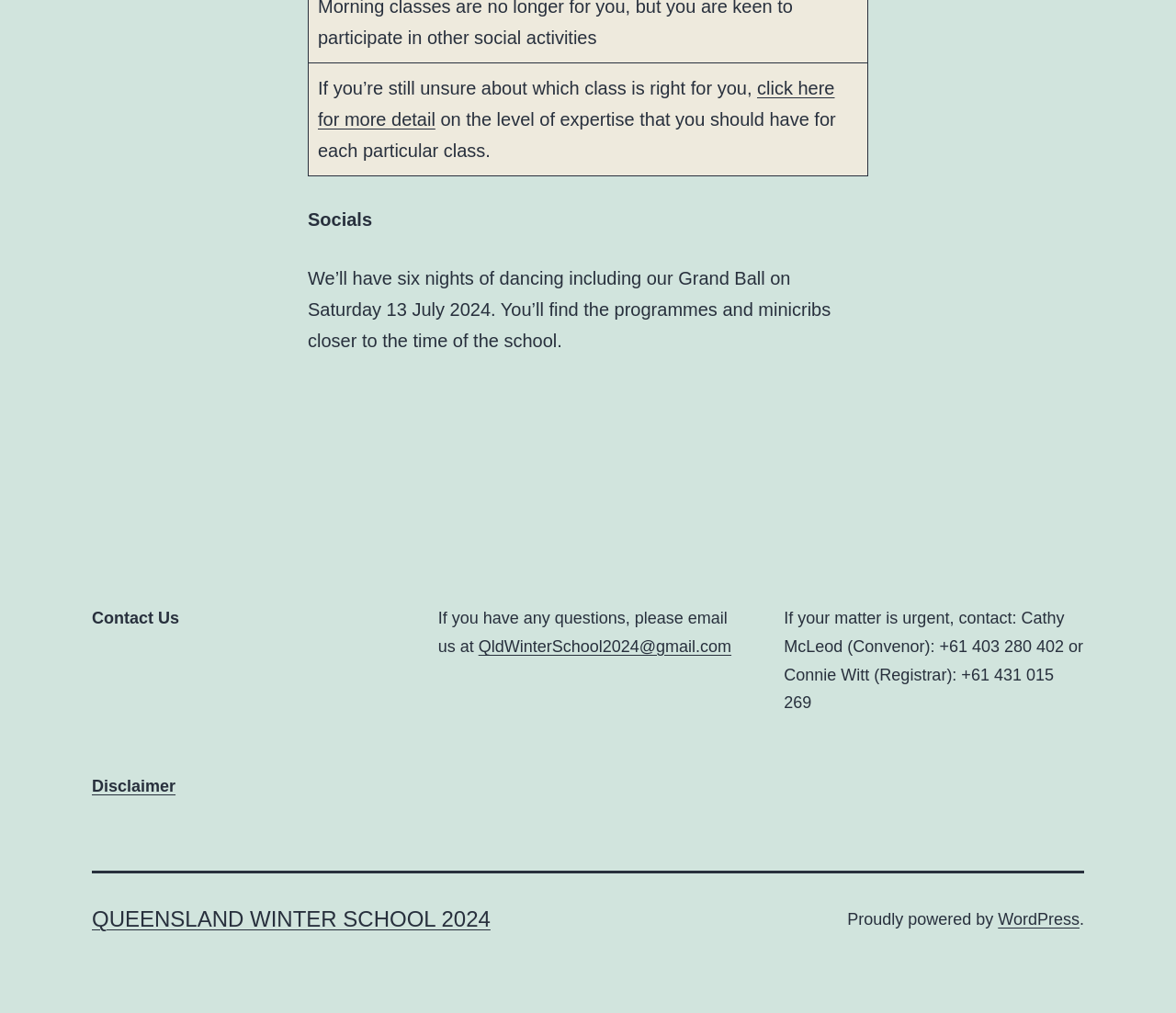Please analyze the image and give a detailed answer to the question:
What is the name of the event?

The name of the event can be found at the bottom of the webpage, in the contentinfo section, where it is written as a link 'QUEENSLAND WINTER SCHOOL 2024'.